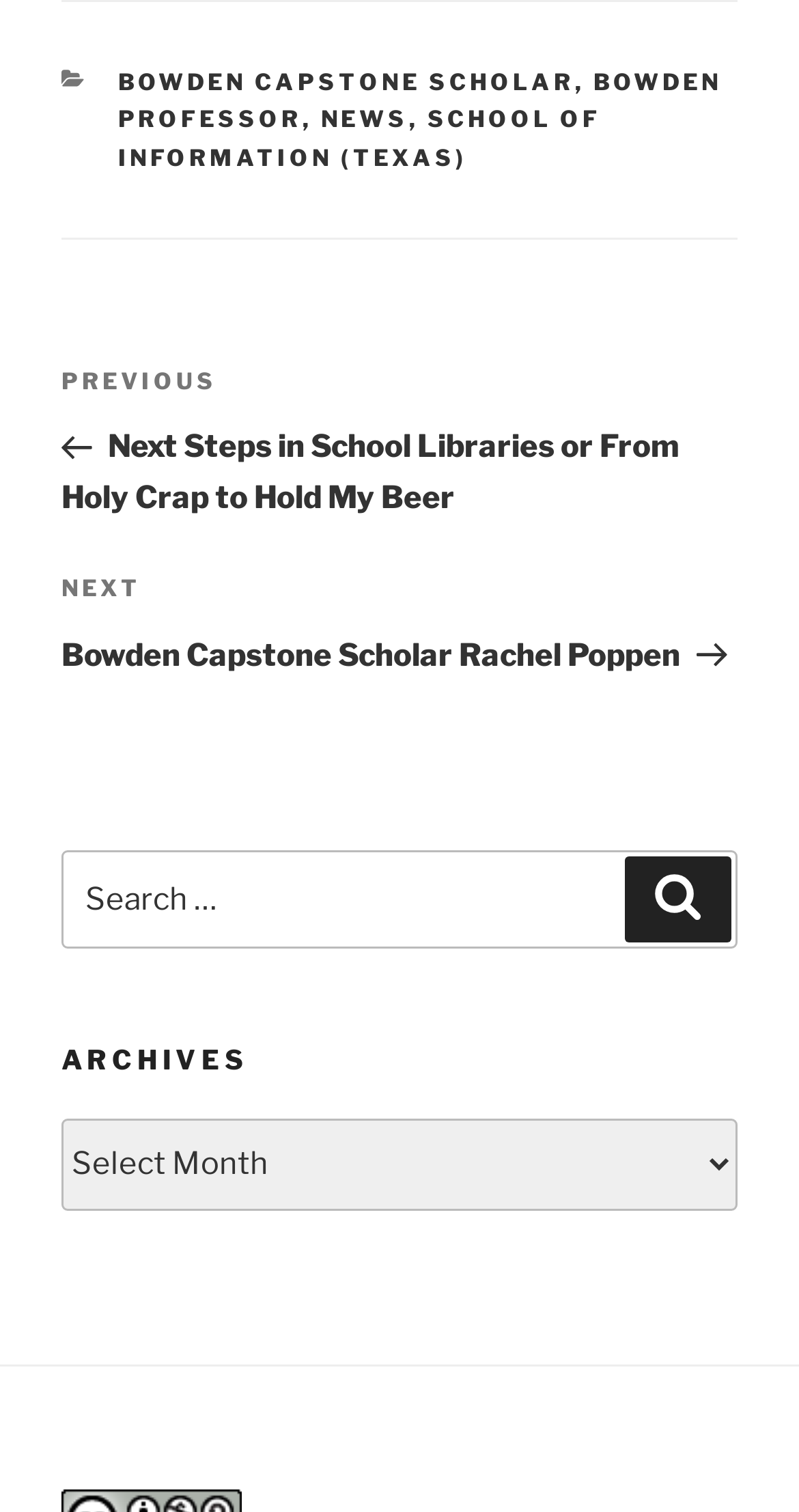Provide a one-word or short-phrase answer to the question:
What is the purpose of the element with the text 'Search for:'?

Search box